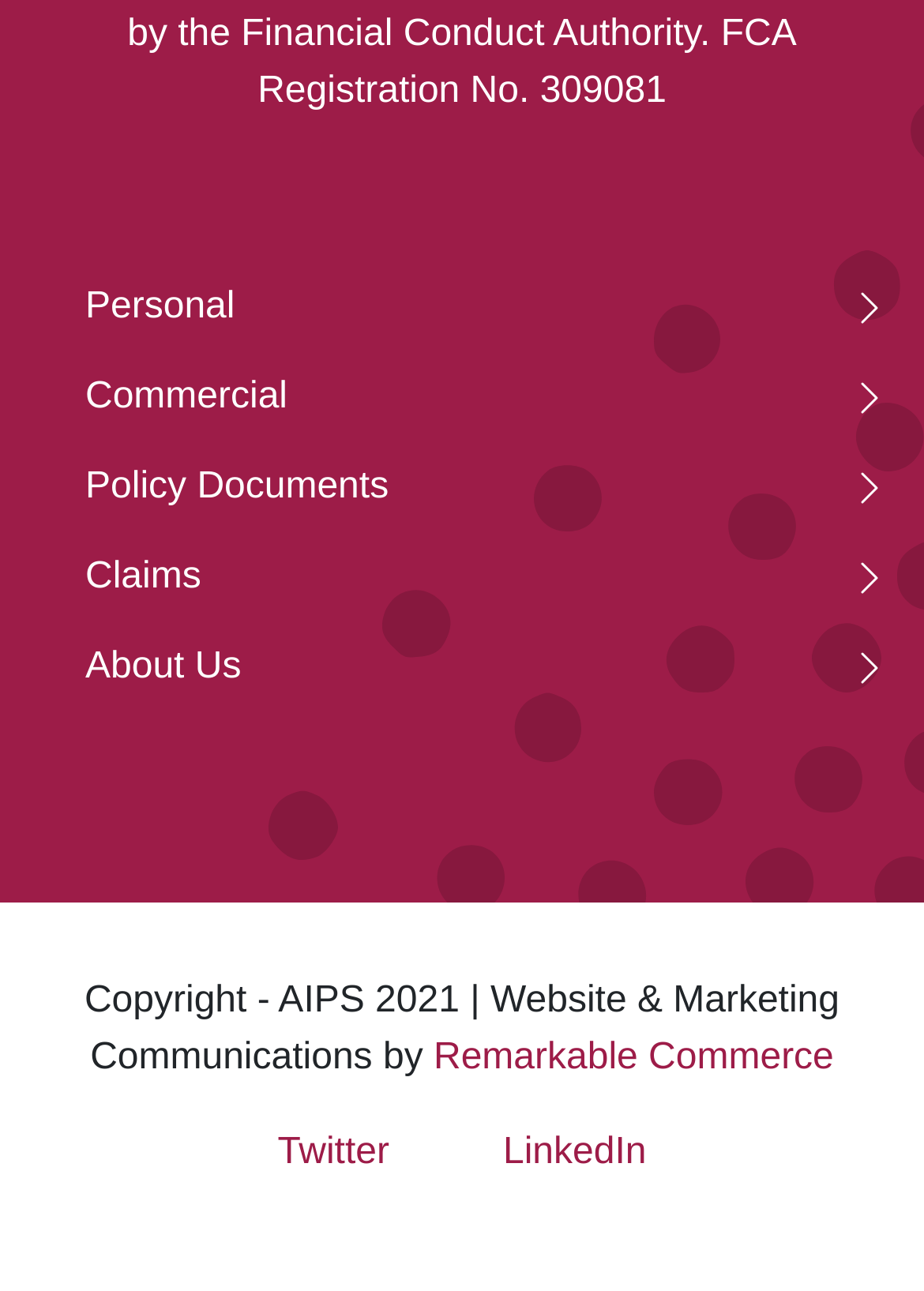Respond with a single word or phrase to the following question: How many social media links are present at the bottom of the webpage?

2